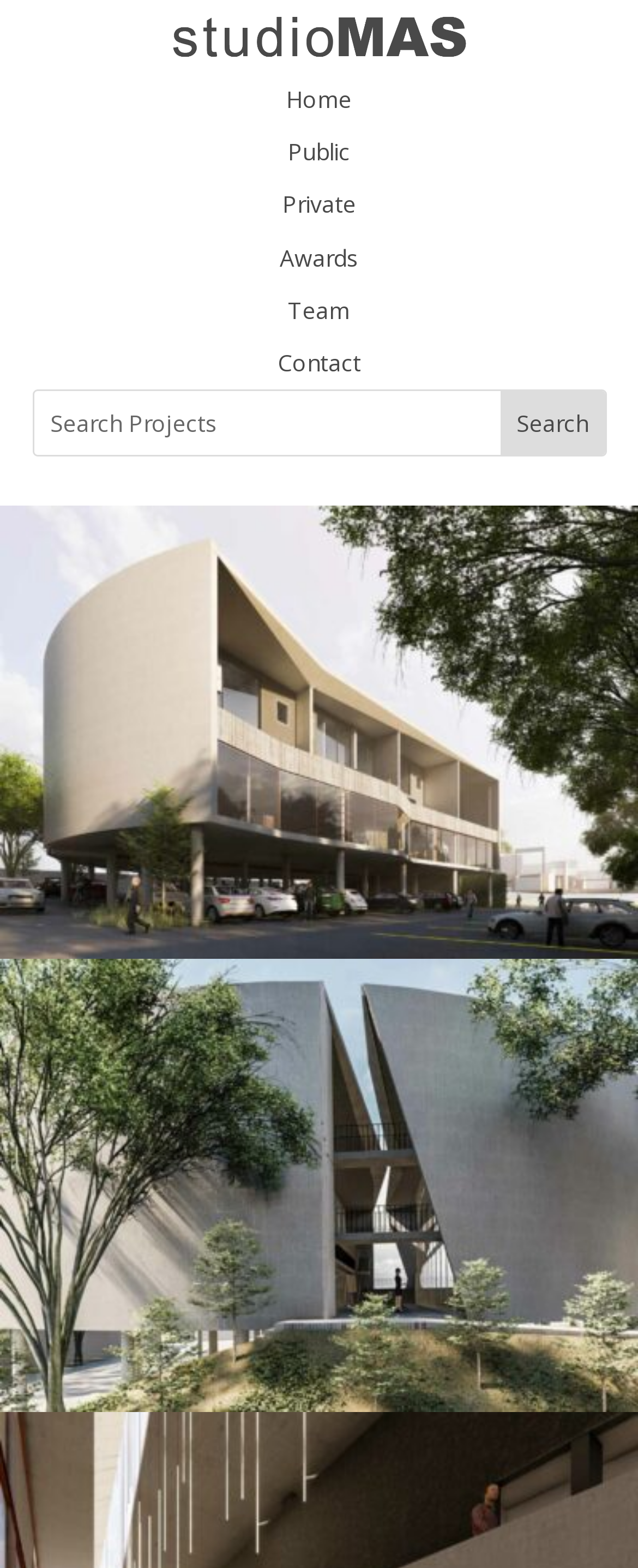Specify the bounding box coordinates of the element's region that should be clicked to achieve the following instruction: "go to home page". The bounding box coordinates consist of four float numbers between 0 and 1, in the format [left, top, right, bottom].

[0.0, 0.047, 1.0, 0.08]